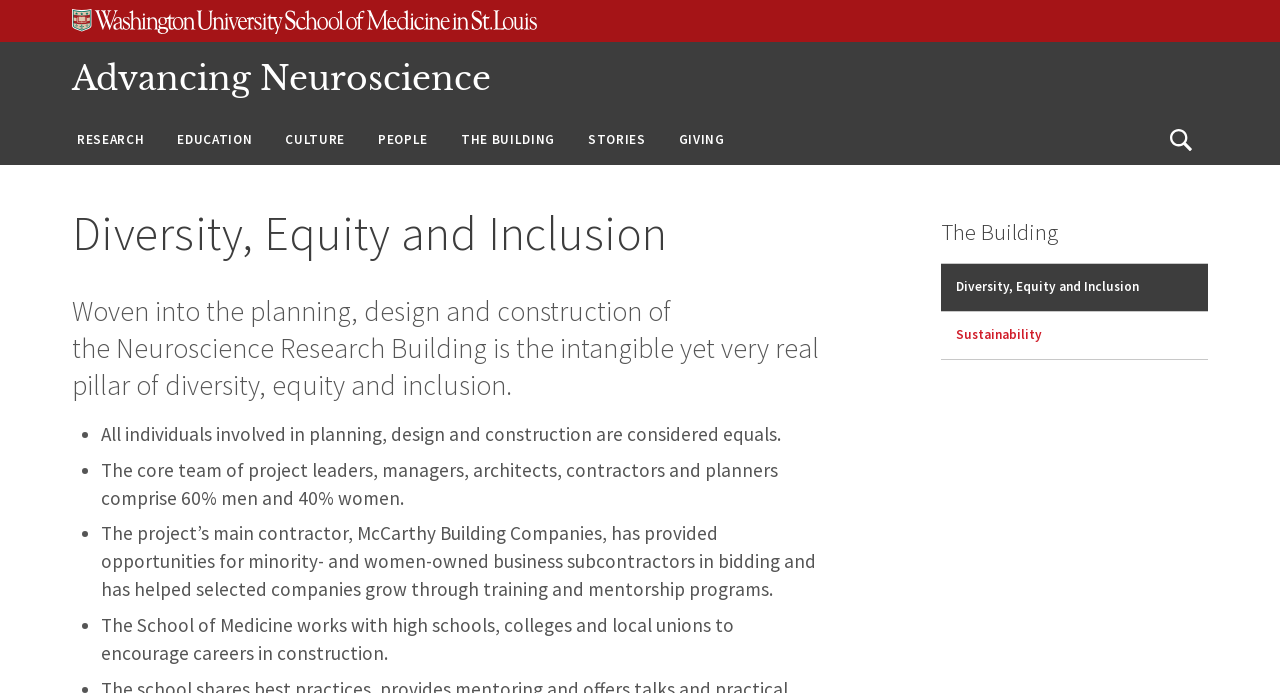Determine the bounding box coordinates of the UI element described by: "Diversity, Equity and Inclusion".

[0.735, 0.381, 0.944, 0.449]